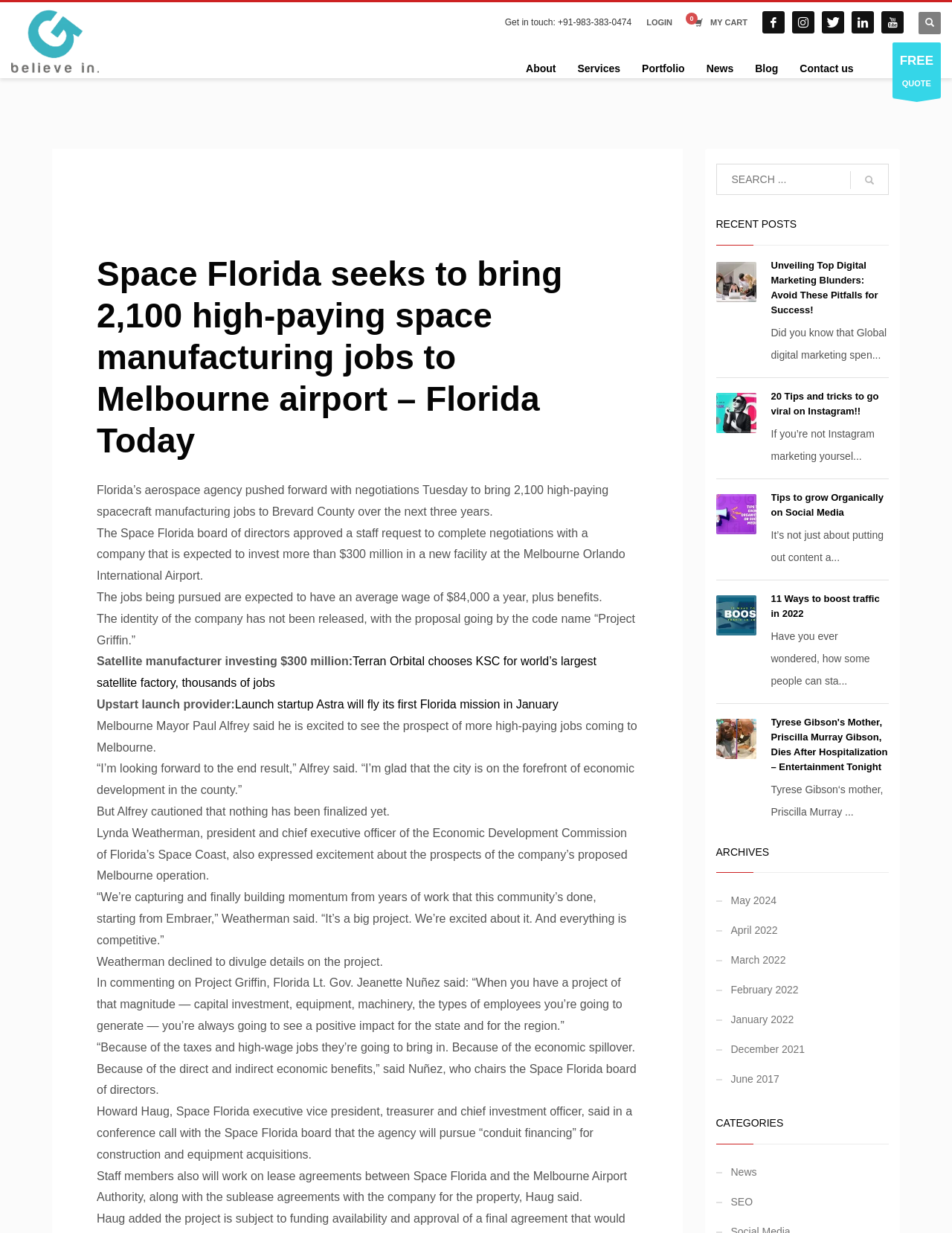Please identify the bounding box coordinates of the clickable region that I should interact with to perform the following instruction: "Read the 'Space Florida seeks to bring 2,100 high-paying space manufacturing jobs to Melbourne airport – Florida Today' article". The coordinates should be expressed as four float numbers between 0 and 1, i.e., [left, top, right, bottom].

[0.102, 0.205, 0.67, 0.374]